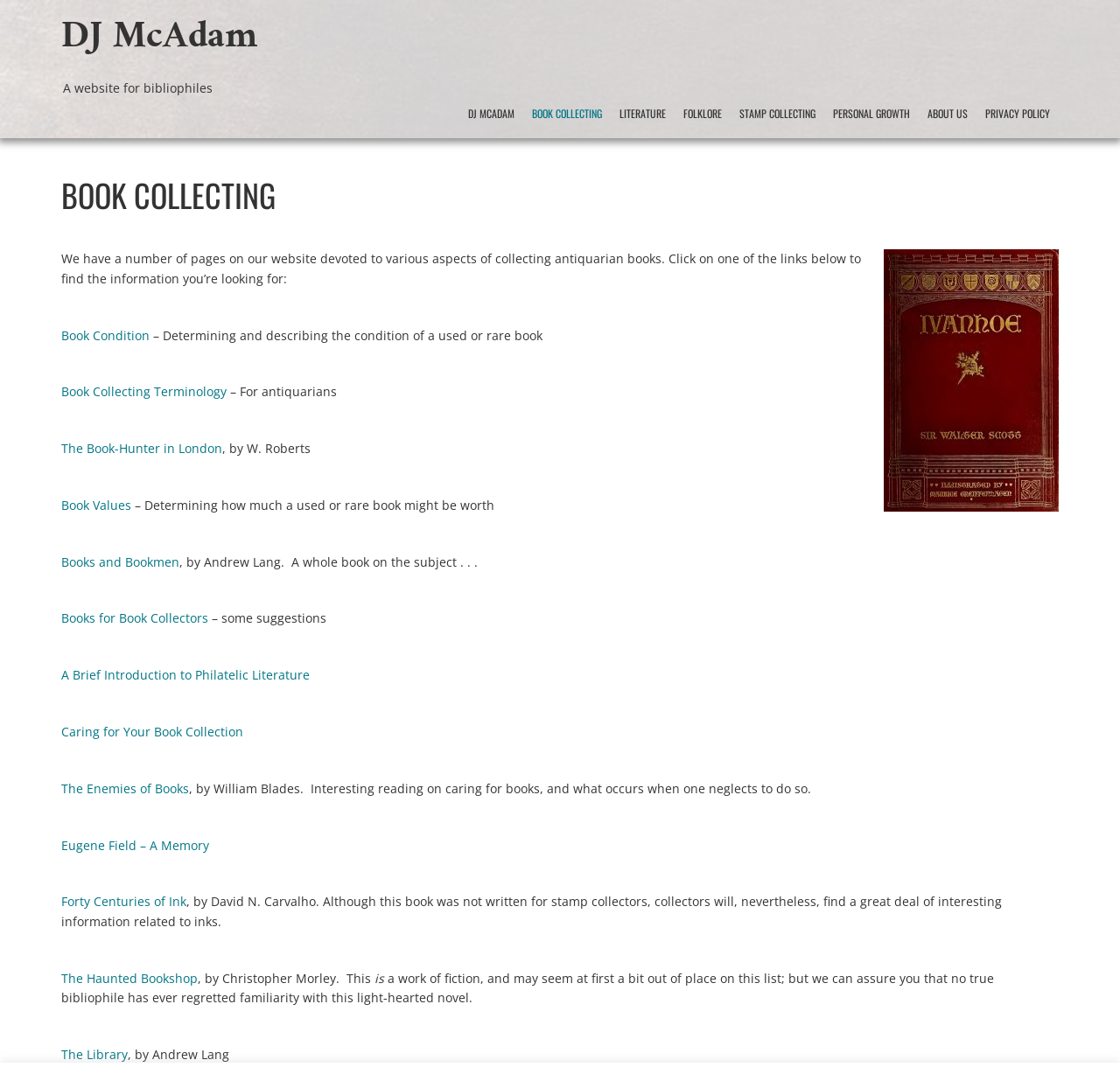What is the purpose of the link 'Caring for Your Book Collection'?
Using the visual information, reply with a single word or short phrase.

Book care